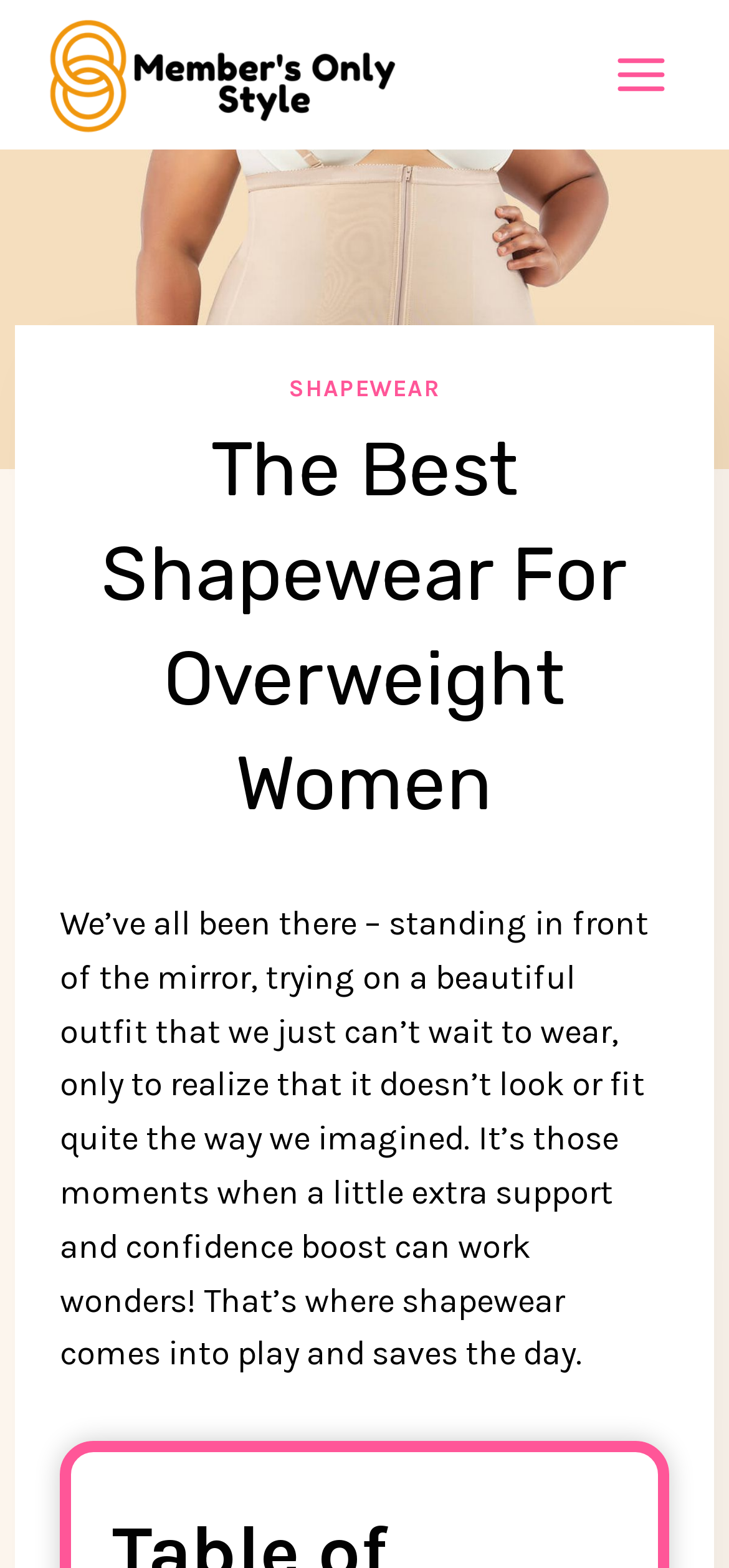Where is the menu button located?
Answer briefly with a single word or phrase based on the image.

Top right corner